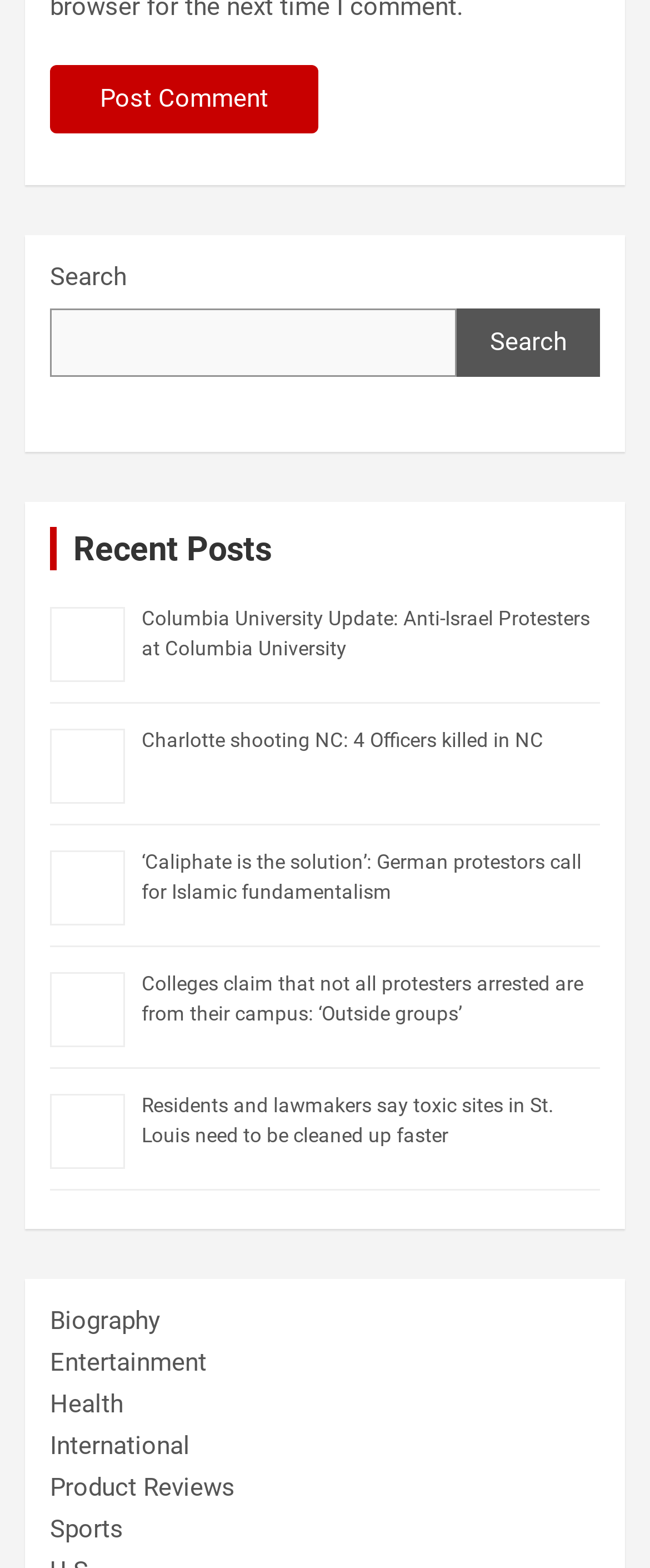What is the purpose of the button at the top?
Based on the visual details in the image, please answer the question thoroughly.

The button at the top with the text 'Post Comment' suggests that the webpage allows users to post comments, indicating that it is a platform for discussion or feedback.